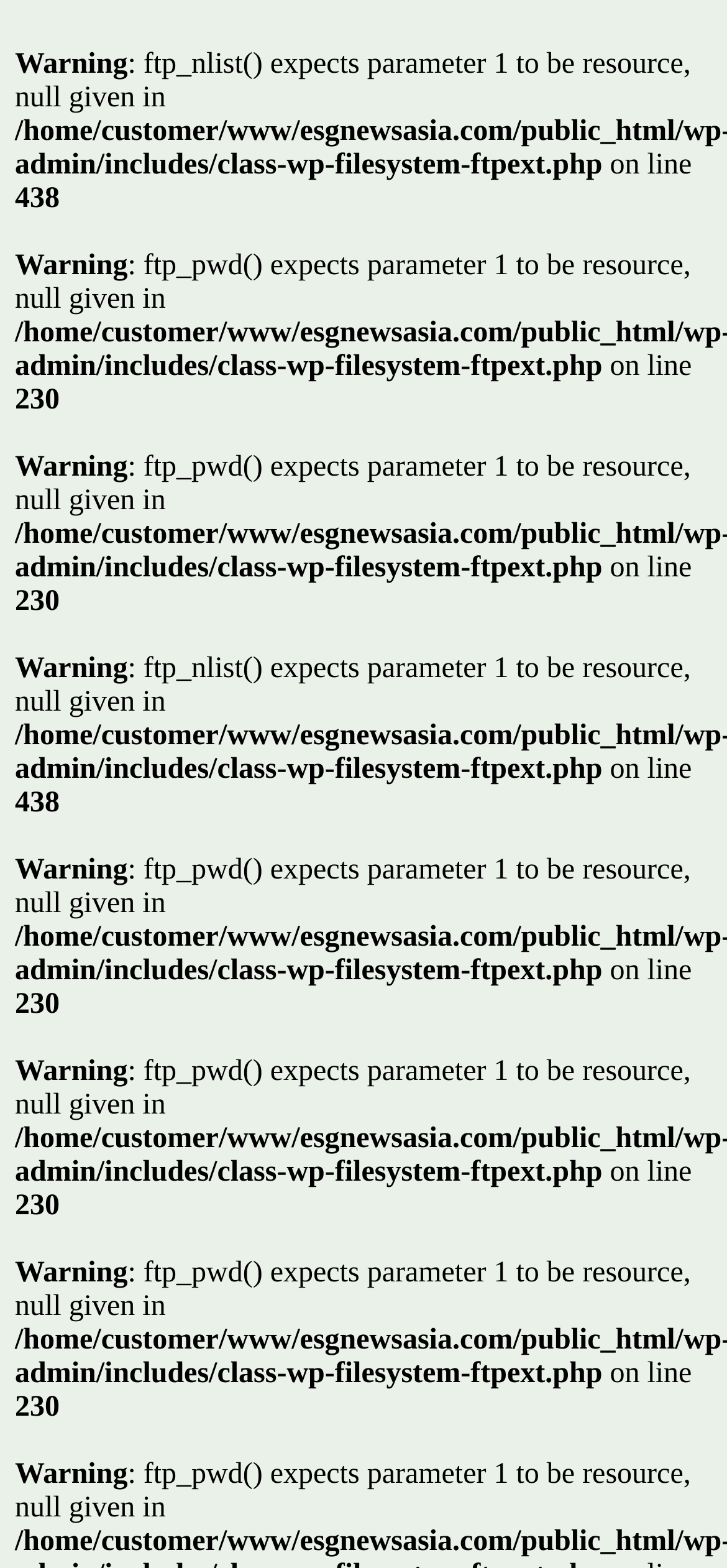What is the error message on line 438?
Please provide a single word or phrase based on the screenshot.

ftp_nlist() expects parameter 1 to be resource, null given in